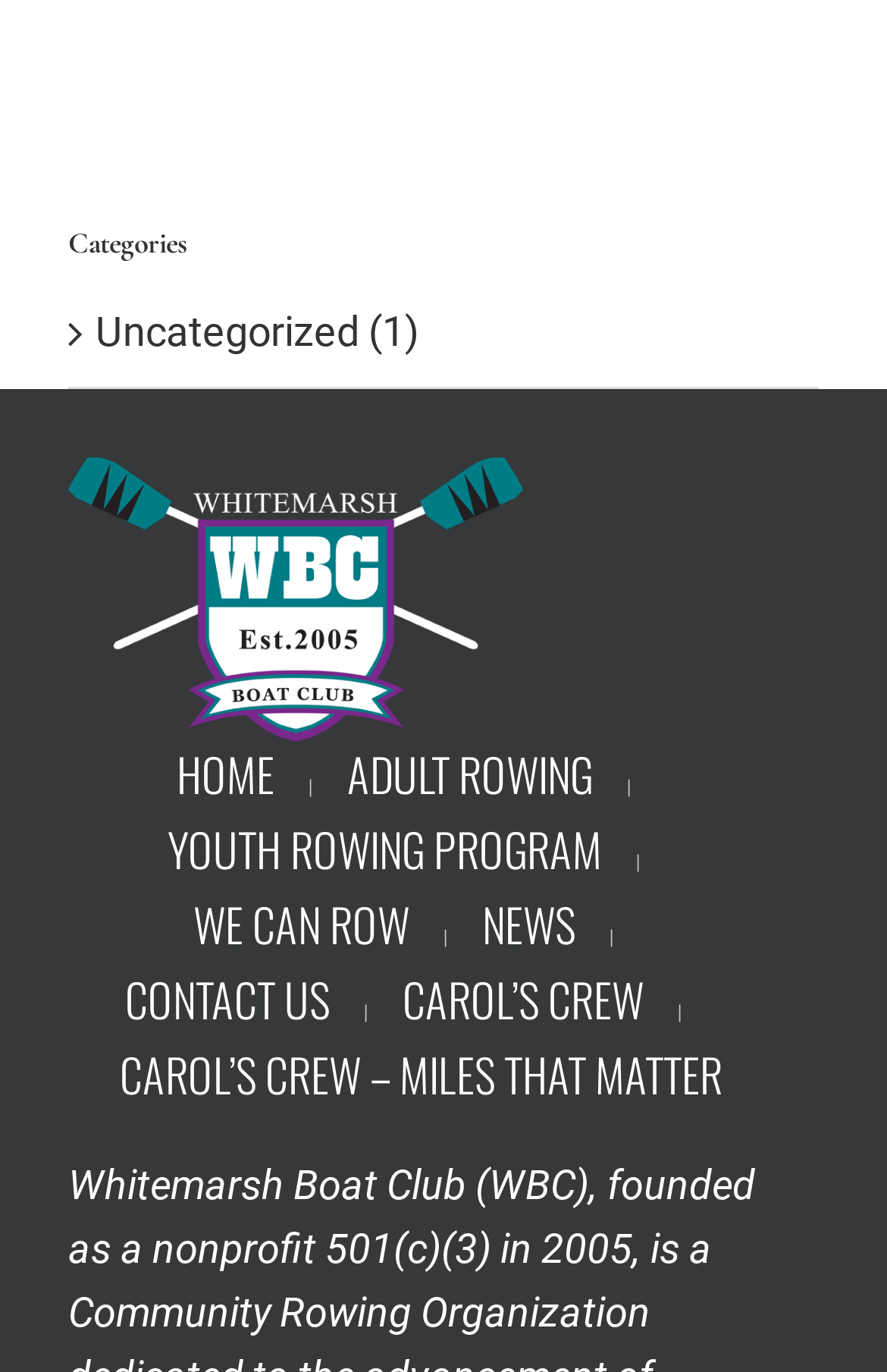Bounding box coordinates must be specified in the format (top-left x, top-left y, bottom-right x, bottom-right y). All values should be floating point numbers between 0 and 1. What are the bounding box coordinates of the UI element described as: News

[0.544, 0.651, 0.731, 0.706]